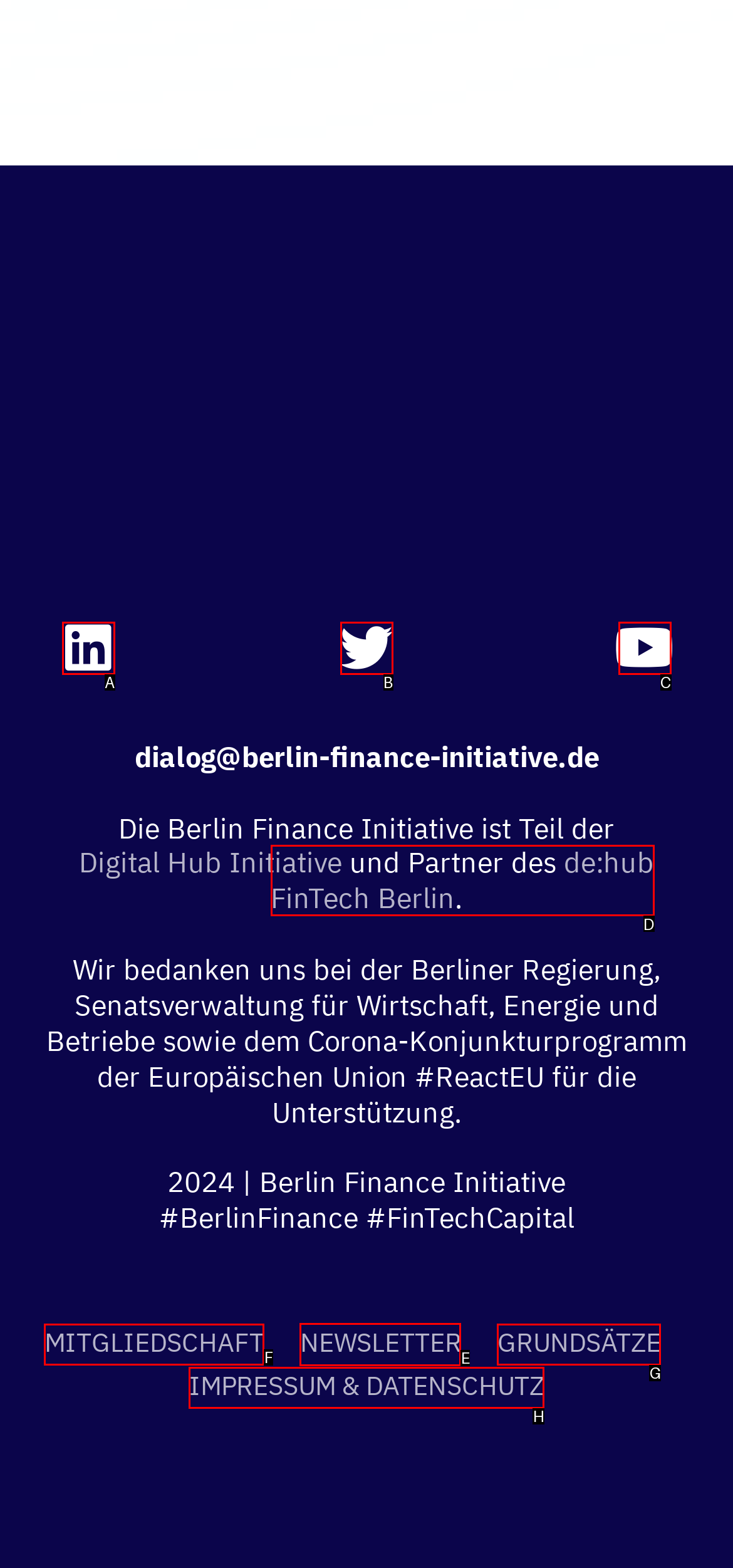Select the letter of the UI element you need to click to complete this task: Check newsletter.

E